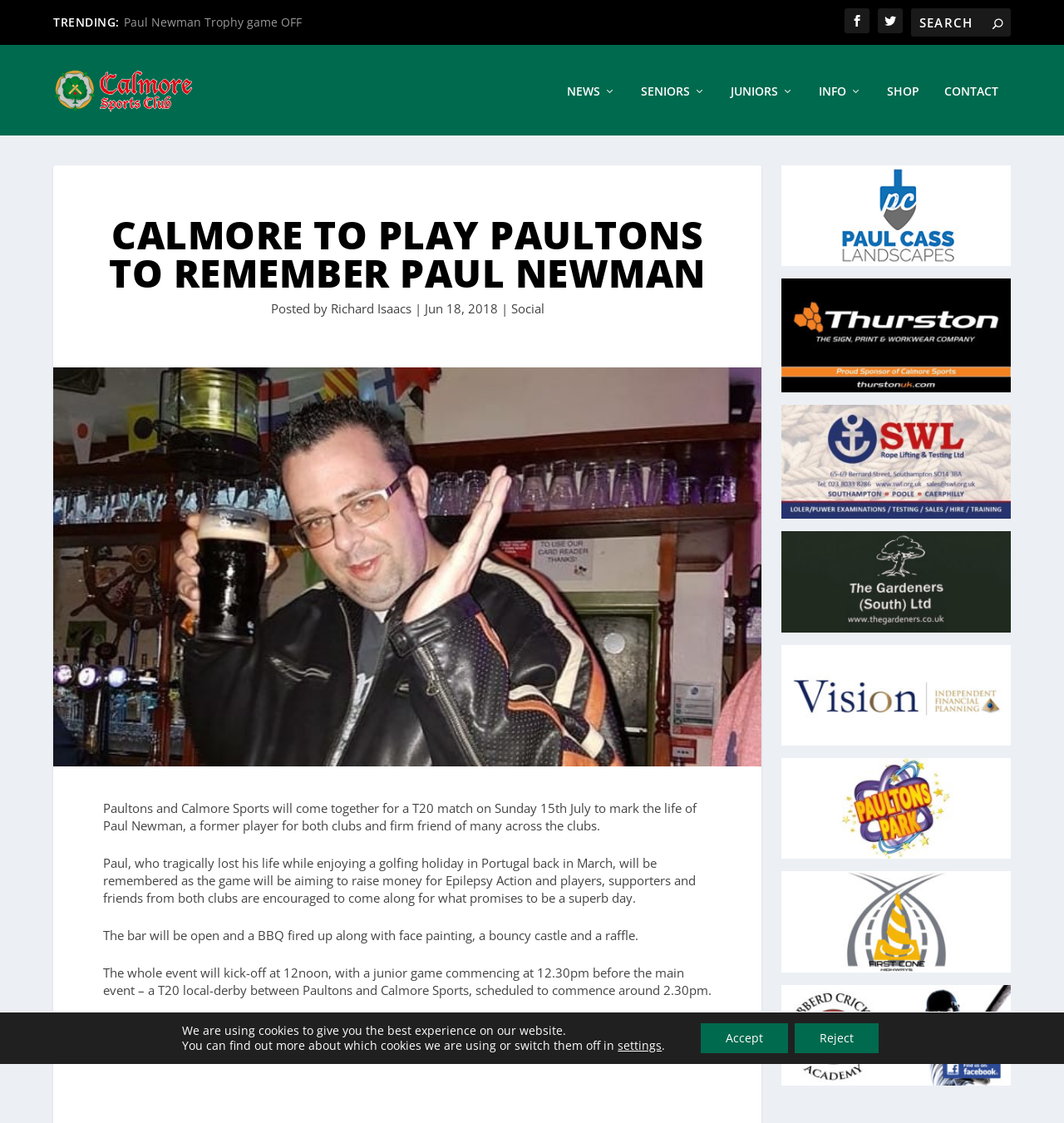Can you show the bounding box coordinates of the region to click on to complete the task described in the instruction: "View Paul Newman Trophy game details"?

[0.116, 0.013, 0.283, 0.027]